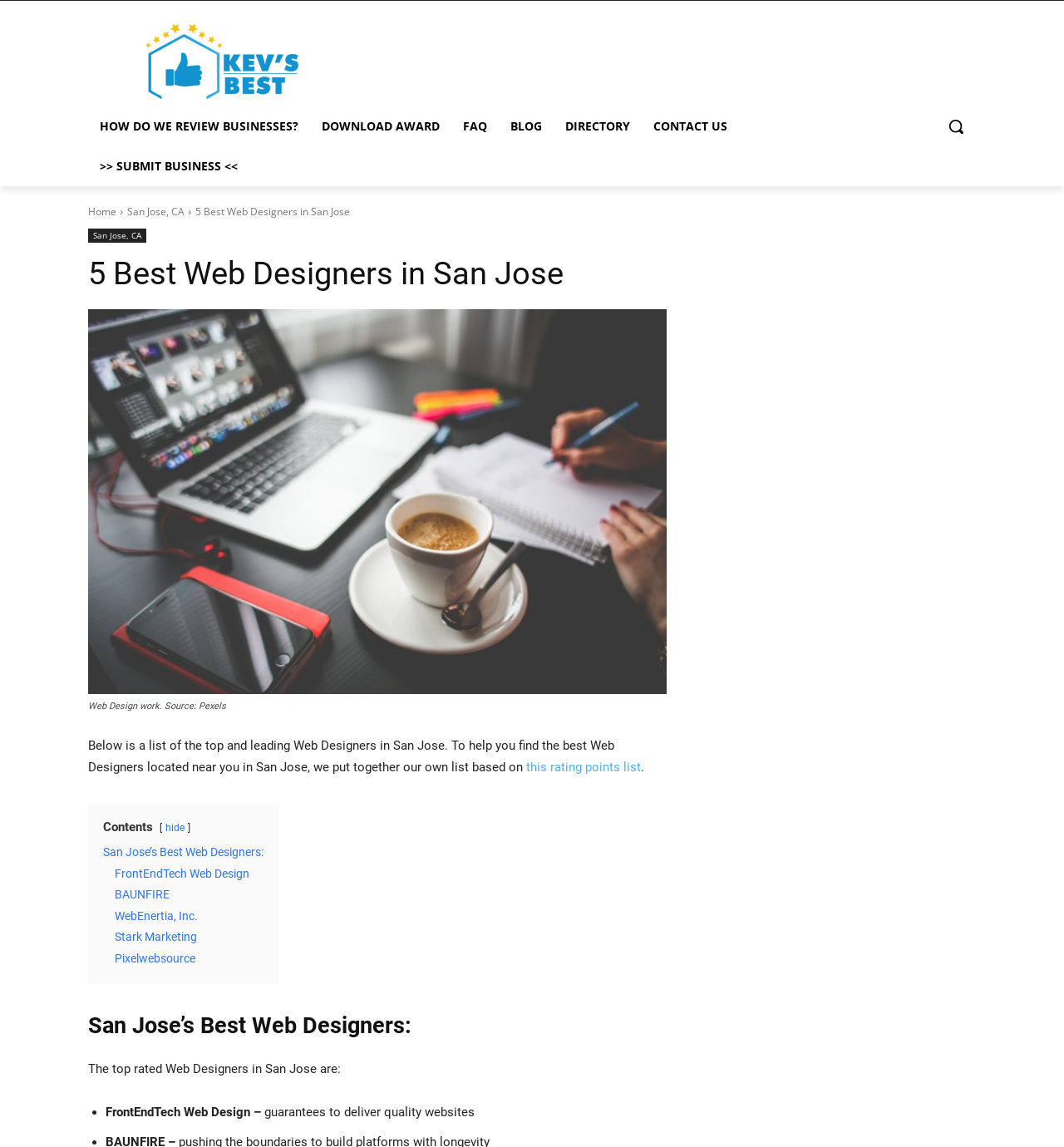Can you specify the bounding box coordinates of the area that needs to be clicked to fulfill the following instruction: "Submit a business"?

[0.083, 0.128, 0.234, 0.162]